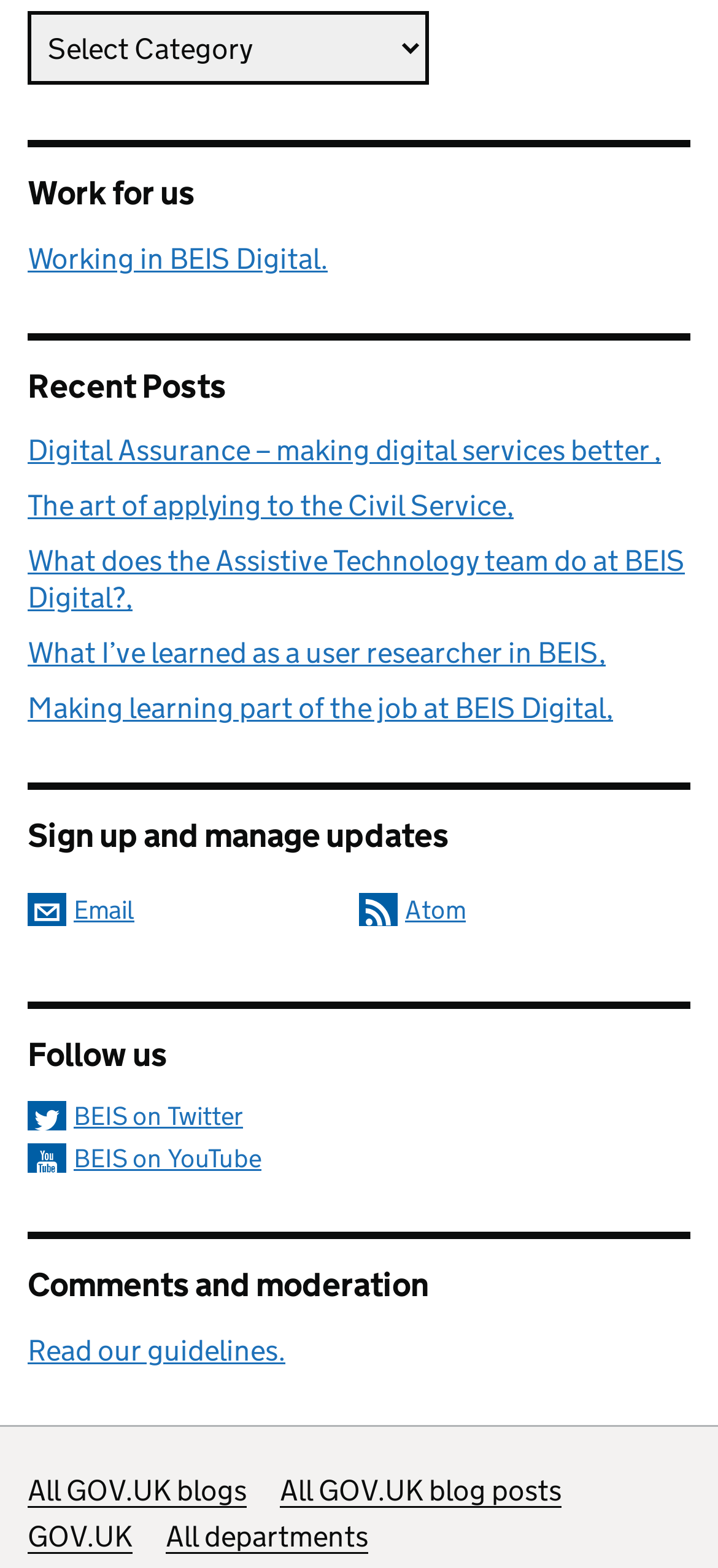Please answer the following question using a single word or phrase: 
How many links are under the 'Follow us' section?

2